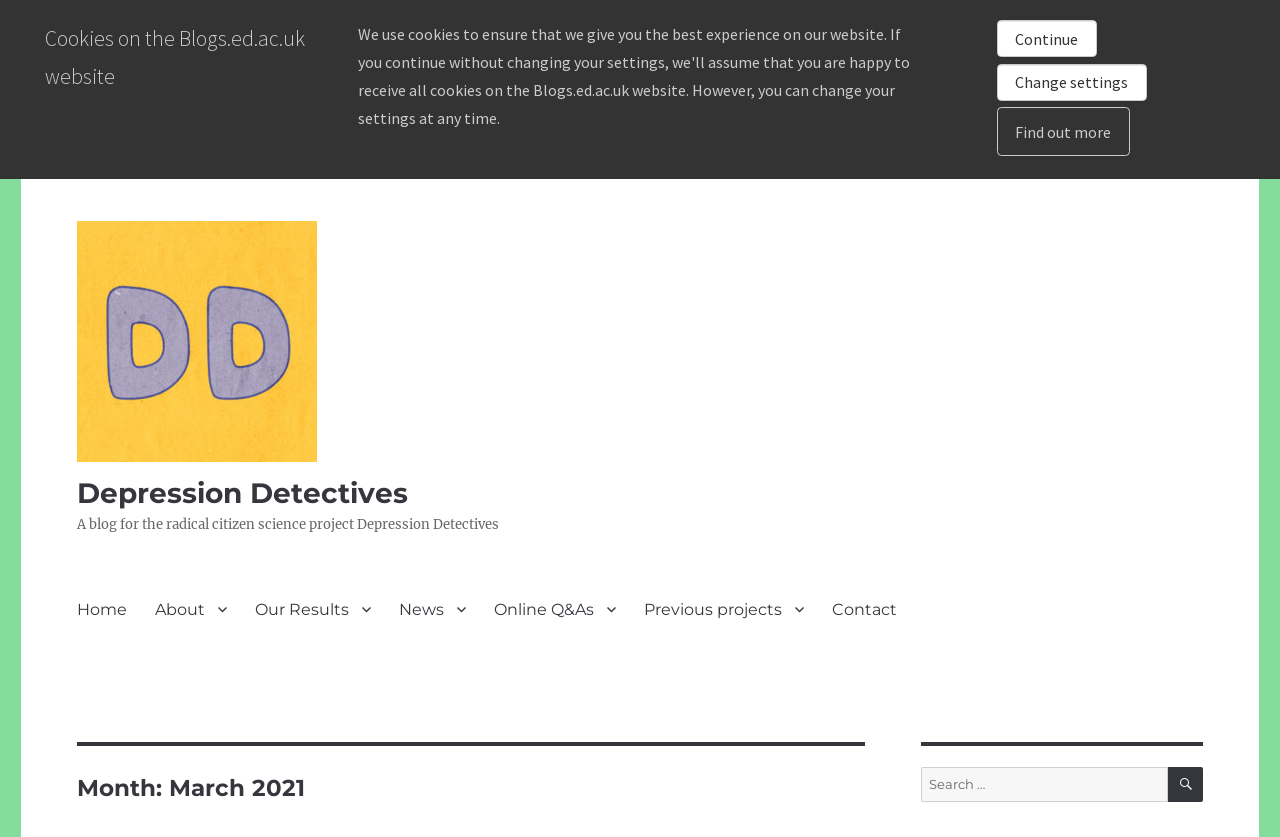Answer briefly with one word or phrase:
What is the purpose of the search box?

To search the website